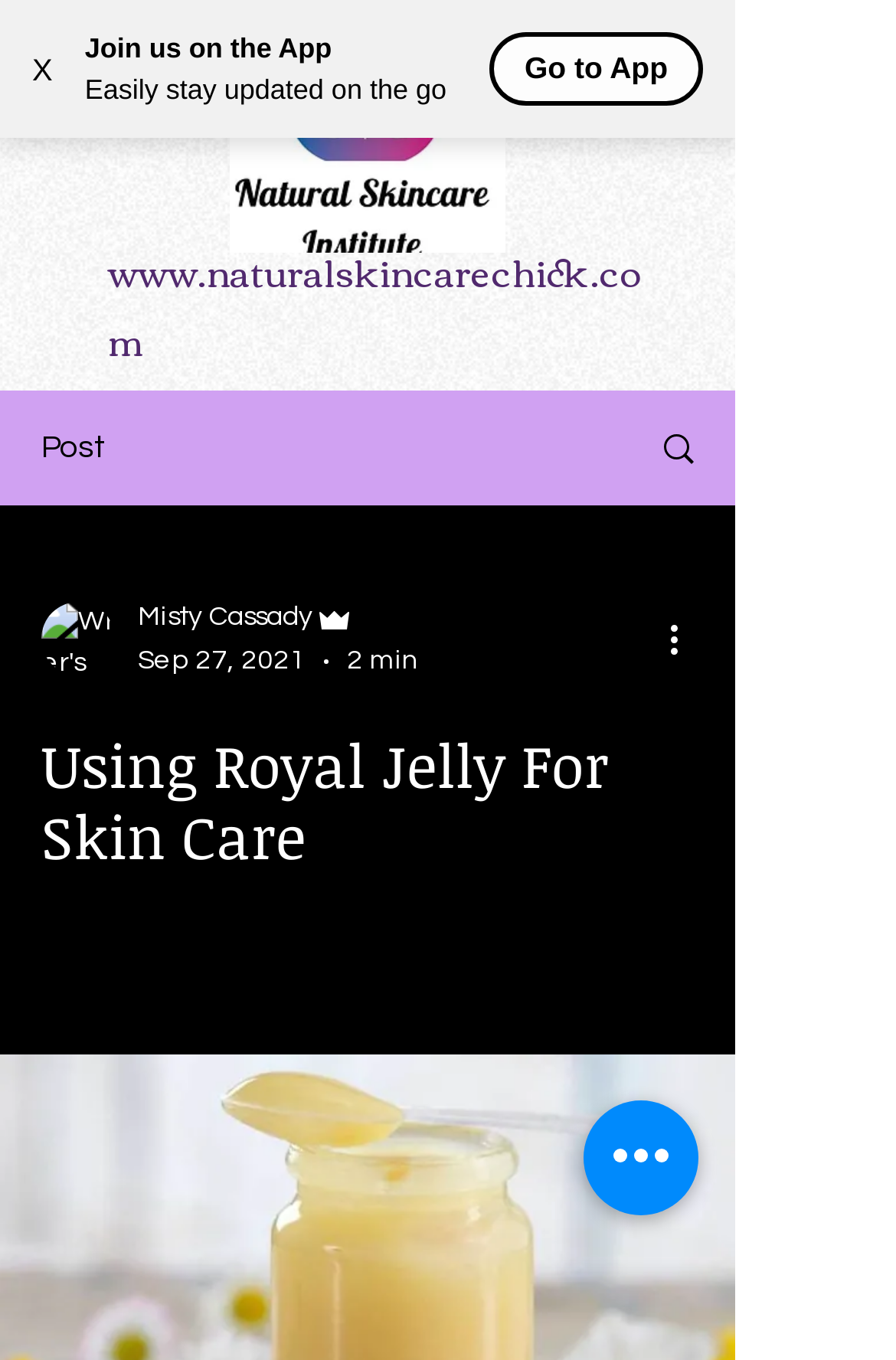What is the date of the post?
Refer to the image and give a detailed answer to the question.

I found the date of the post by looking at the generic element with the text 'Sep 27, 2021' which is located near the author's name and image.